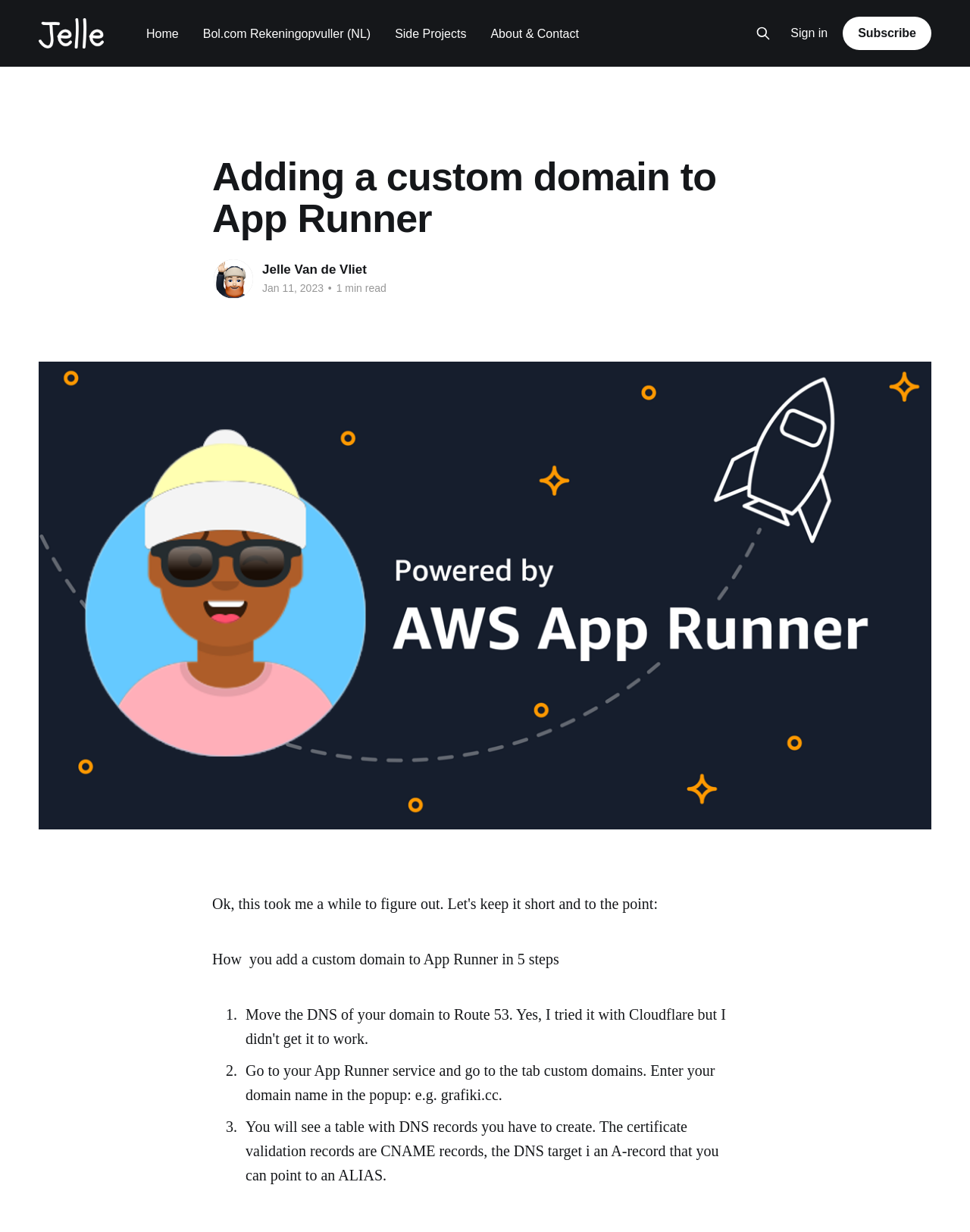Extract the bounding box coordinates for the UI element described as: "Jelle Van de Vliet".

[0.27, 0.213, 0.378, 0.225]